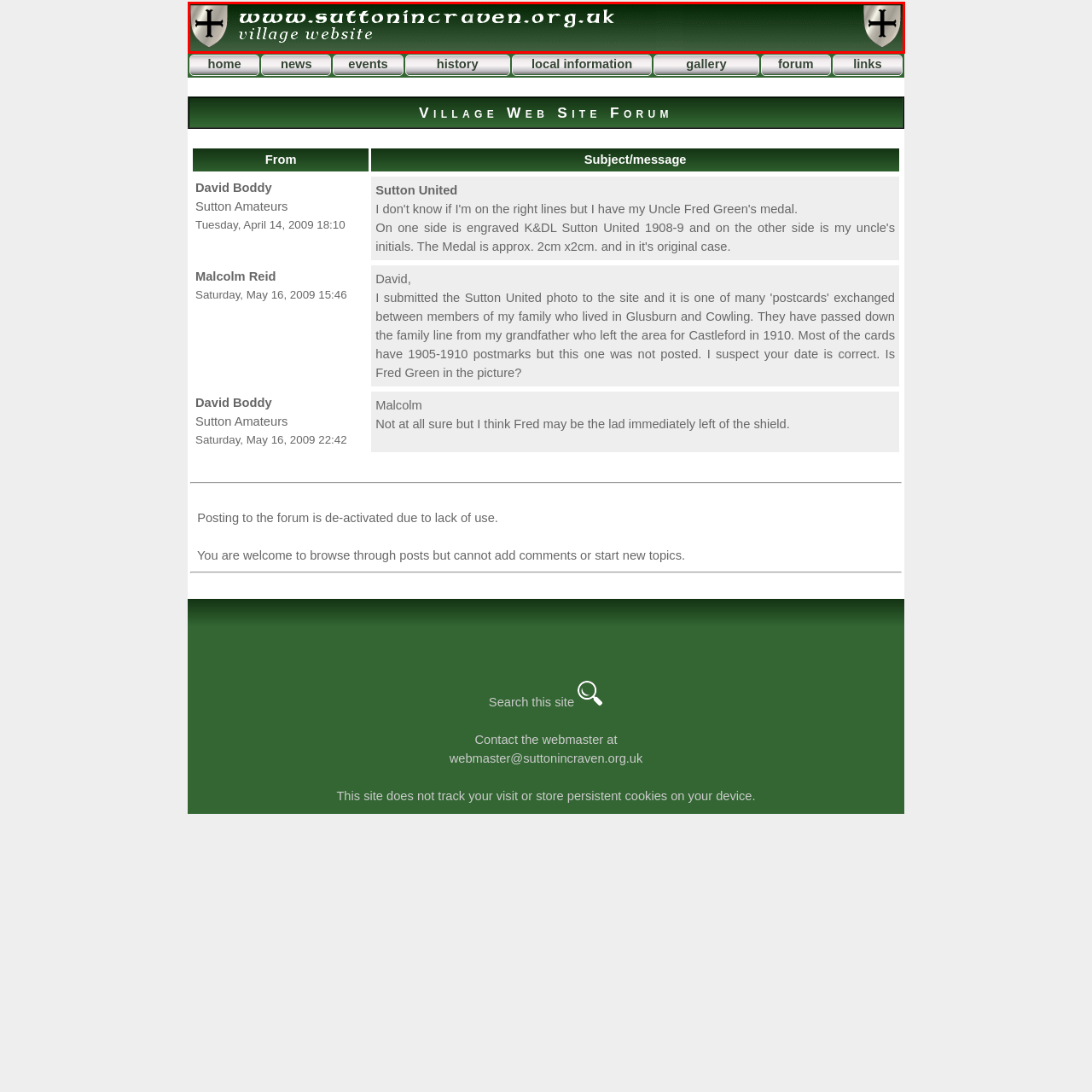What is the purpose of the website?
Analyze the highlighted section in the red bounding box of the image and respond to the question with a detailed explanation.

The caption states that the header clearly identifies the site as a hub for village information, serving as a welcoming portal for residents and visitors alike to explore community news and resources.